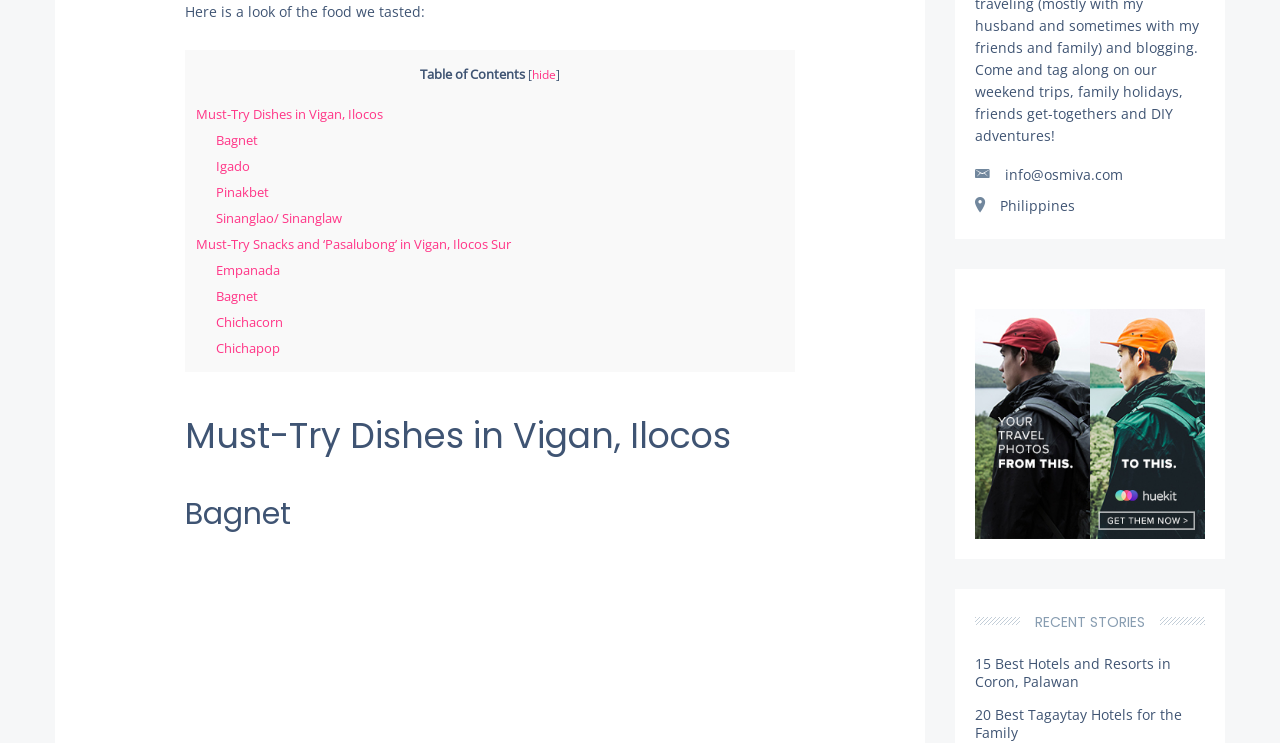Please identify the bounding box coordinates of the area I need to click to accomplish the following instruction: "Click on 'Must-Try Dishes in Vigan, Ilocos'".

[0.153, 0.142, 0.299, 0.166]